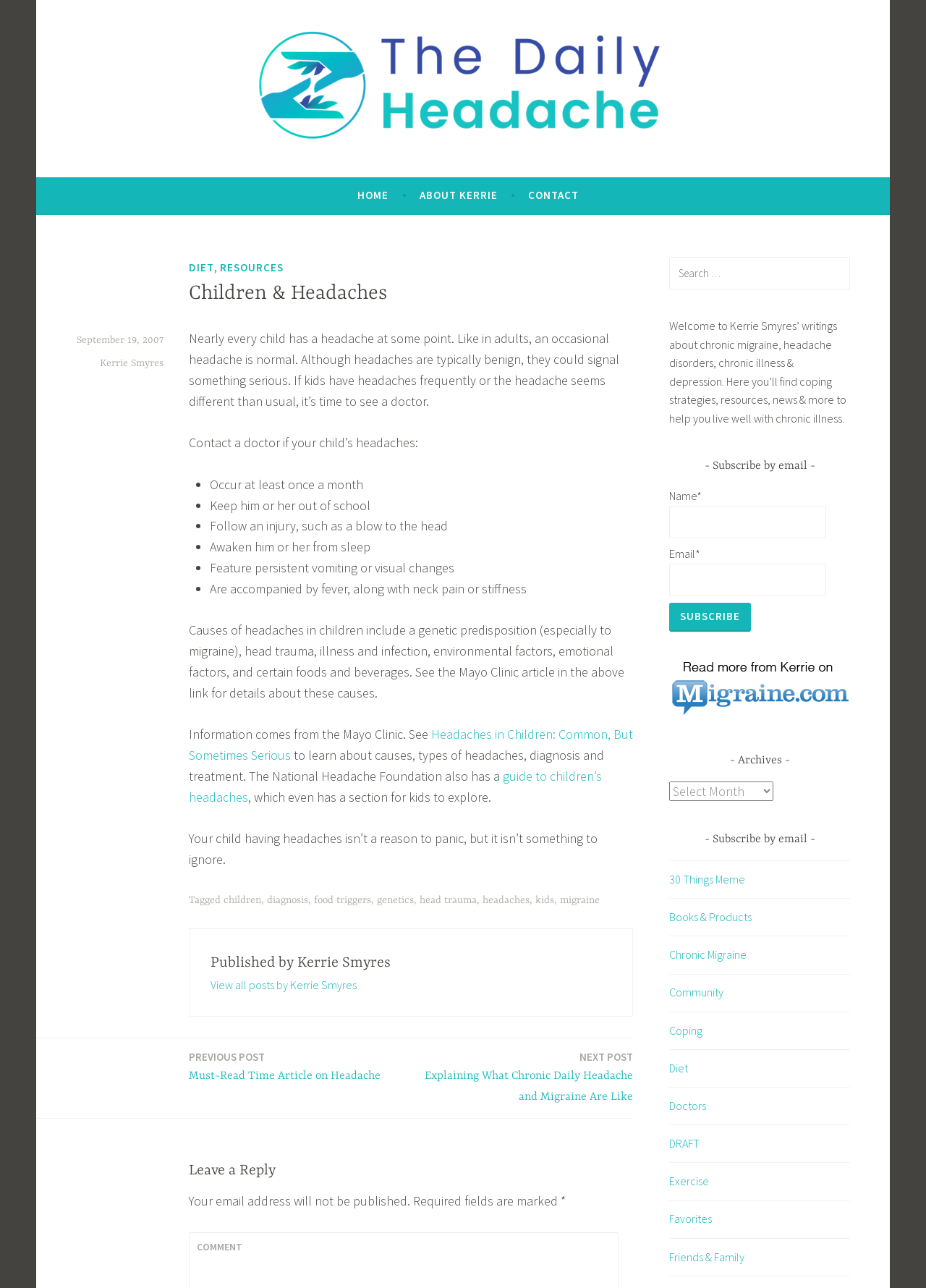Respond with a single word or phrase to the following question:
What is the title of the article?

Children & Headaches